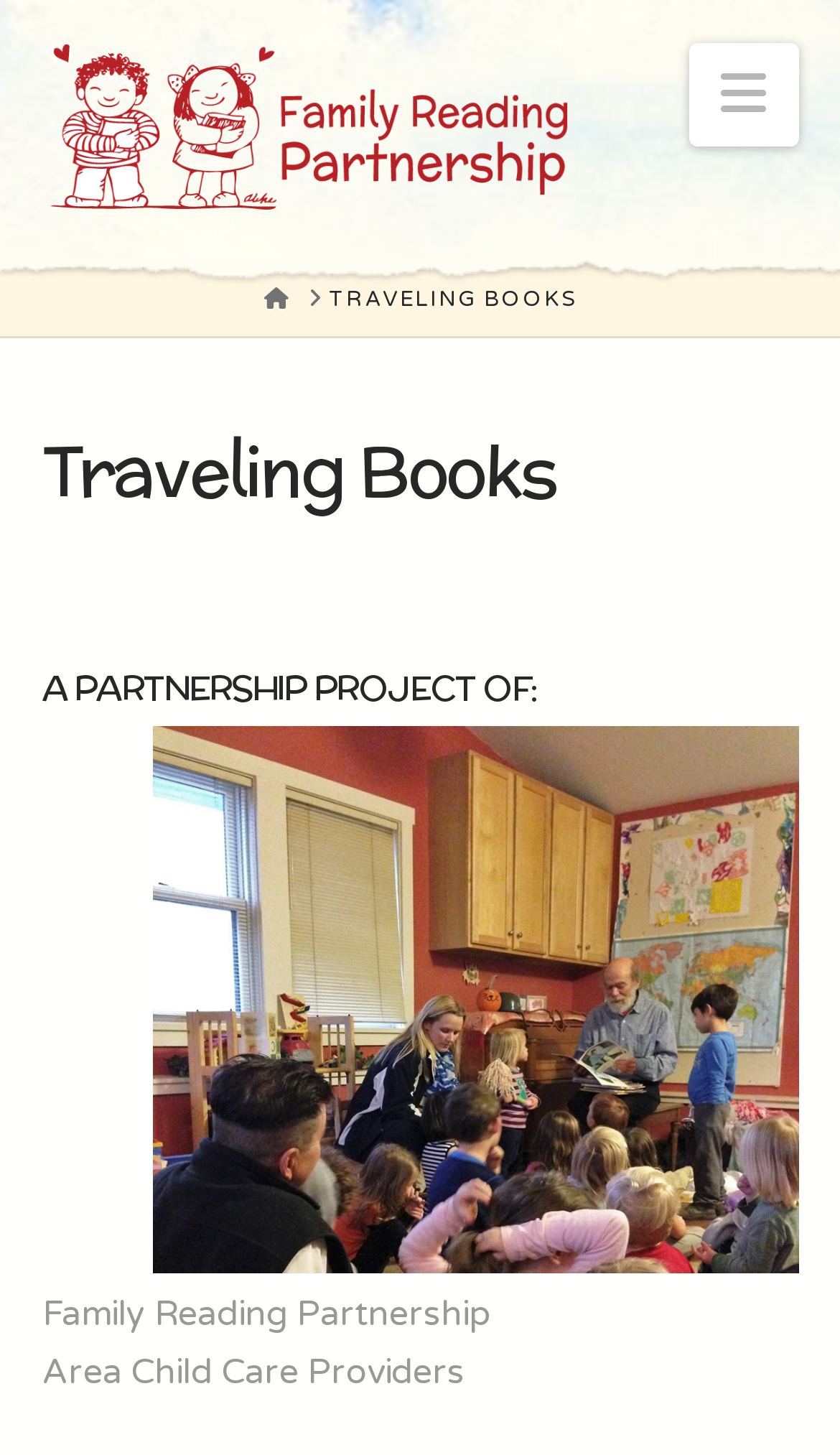What is the name of the partnership project?
Based on the image, answer the question with a single word or brief phrase.

Traveling Books